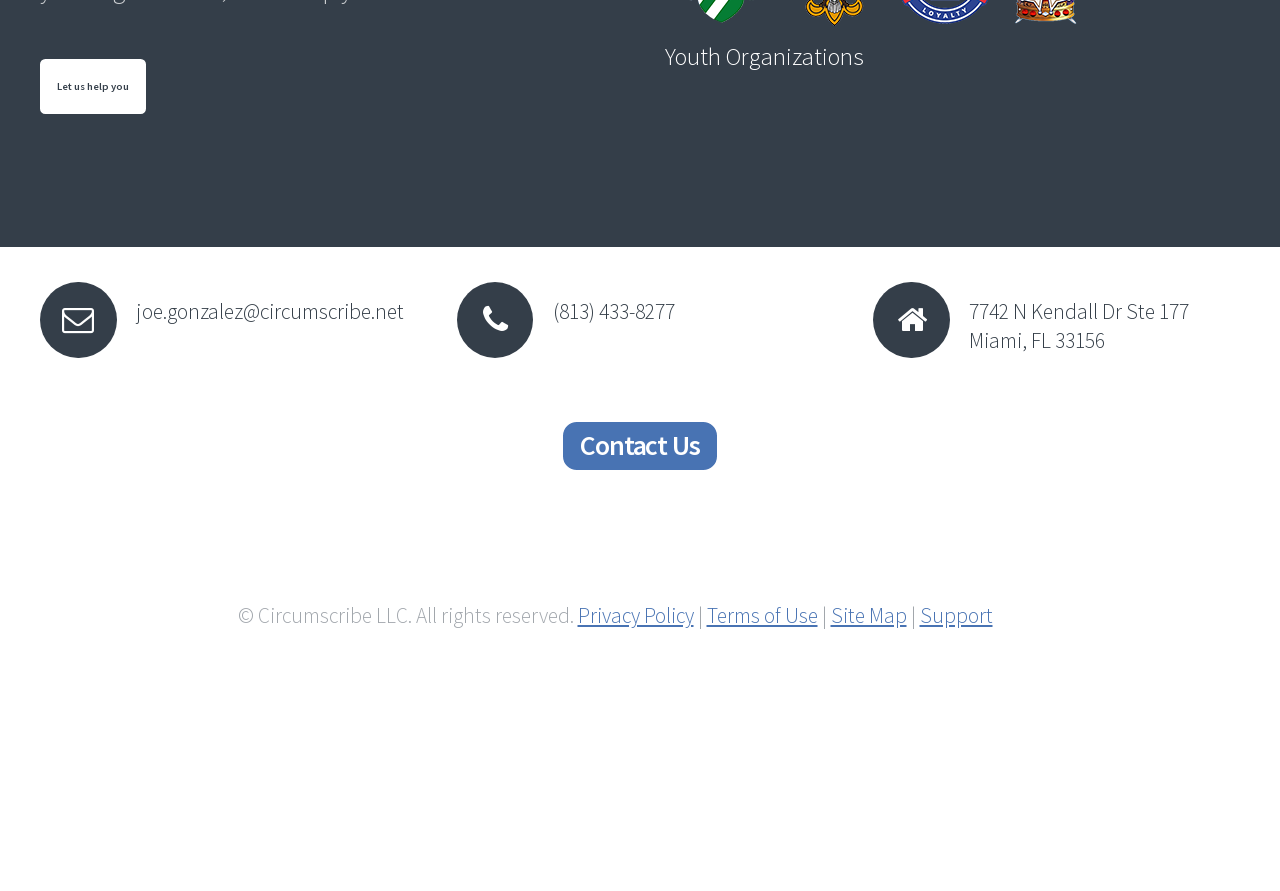Specify the bounding box coordinates (top-left x, top-left y, bottom-right x, bottom-right y) of the UI element in the screenshot that matches this description: Site Map

[0.649, 0.675, 0.708, 0.705]